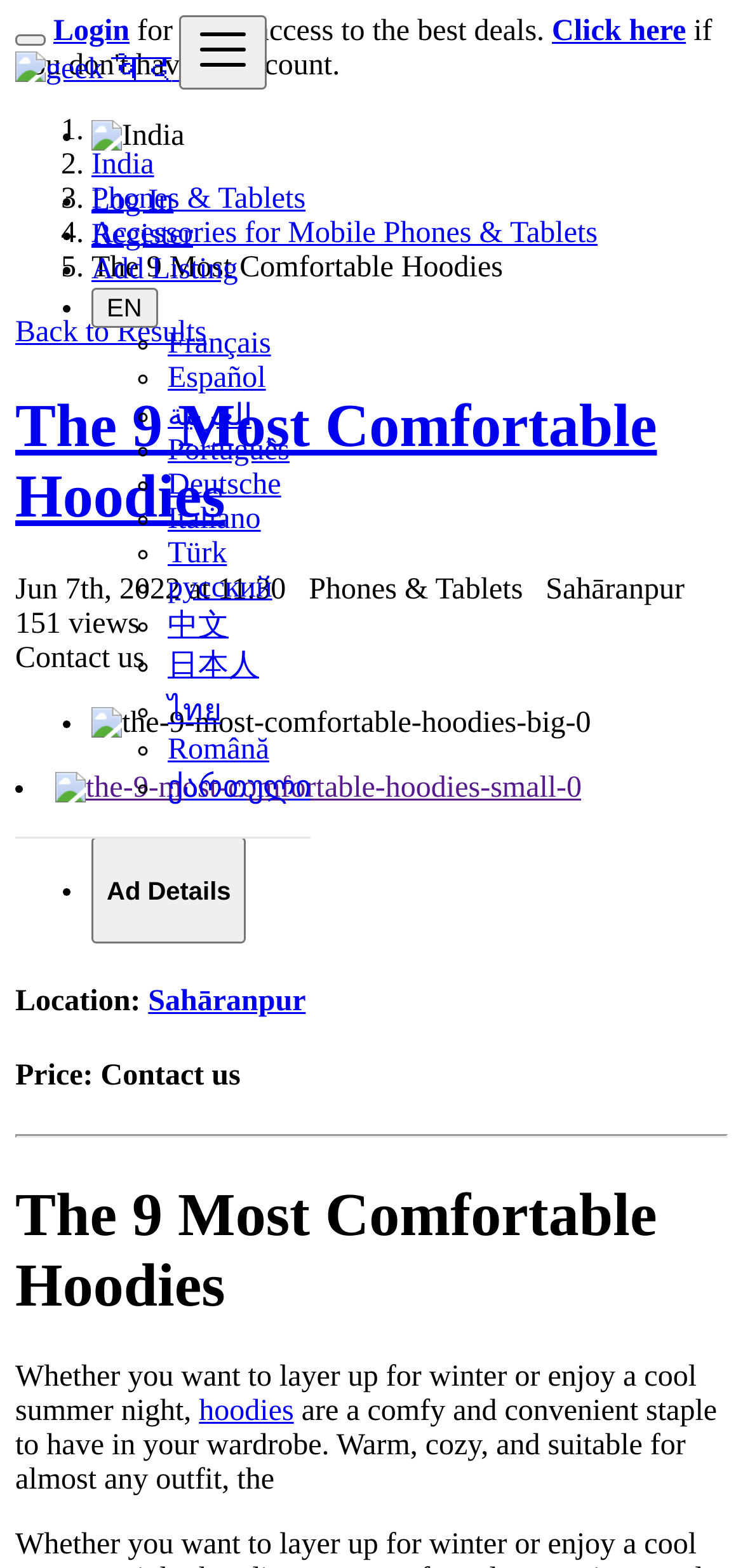Predict the bounding box of the UI element that fits this description: "The 9 Most Comfortable Hoodies".

[0.021, 0.25, 0.884, 0.338]